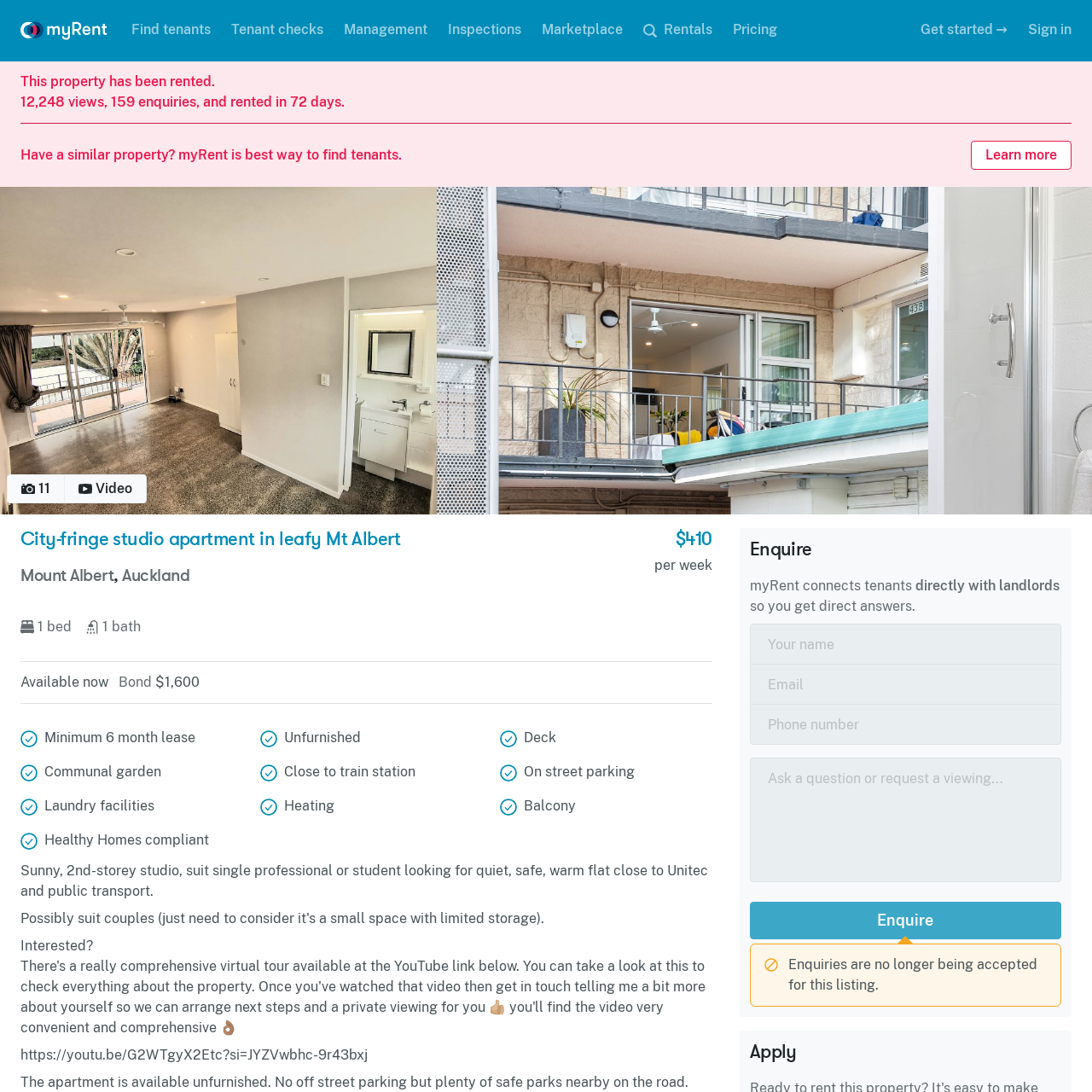Inspect the image surrounded by the red boundary and answer the following question in detail, basing your response on the visual elements of the image: 
How many bedrooms does the apartment have?

The number of bedrooms in the apartment can be found in the caption, which highlights the features of the apartment, including one bedroom.